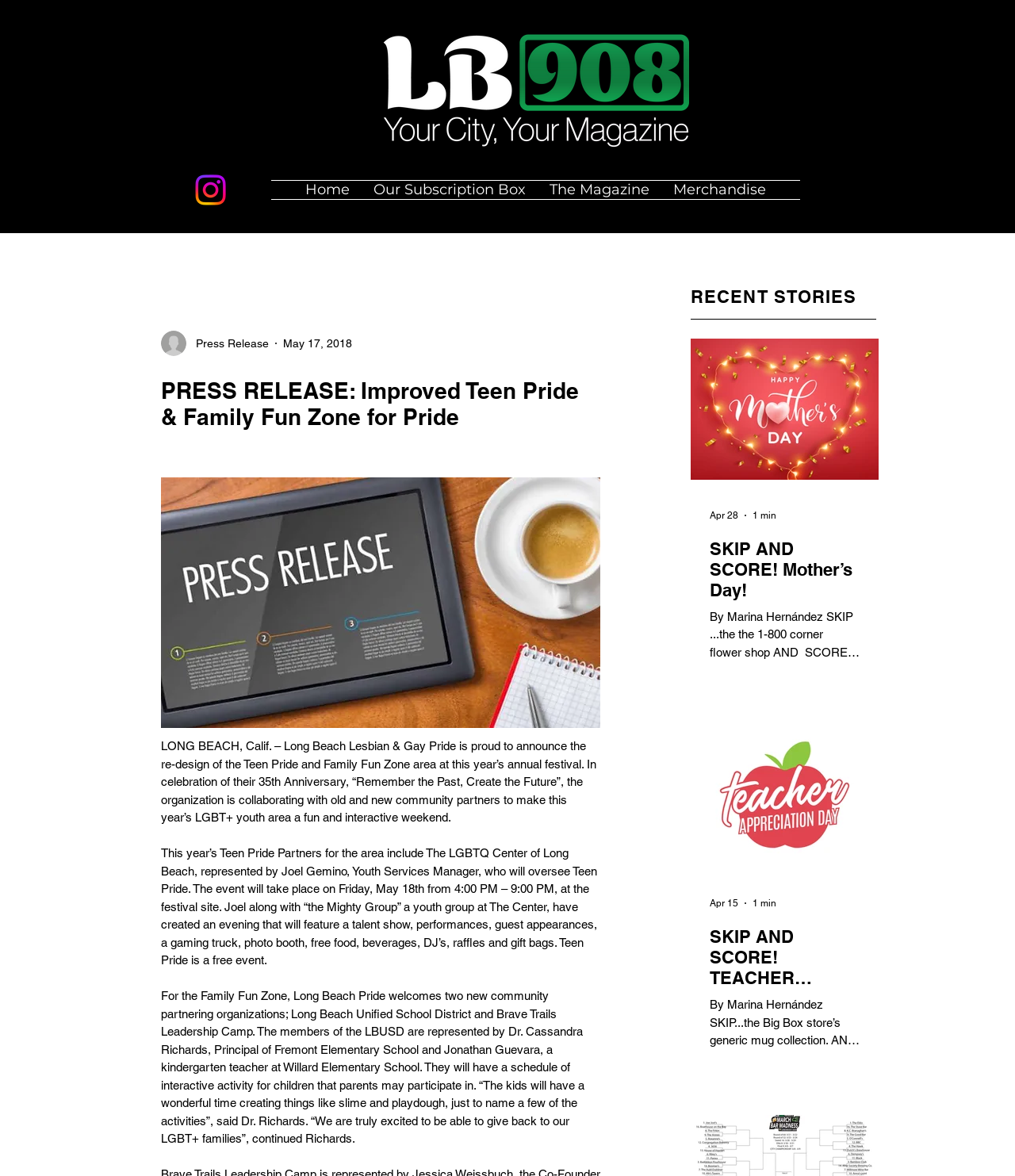Identify the bounding box coordinates of the clickable section necessary to follow the following instruction: "Follow 'Social Boss'". The coordinates should be presented as four float numbers from 0 to 1, i.e., [left, top, right, bottom].

None